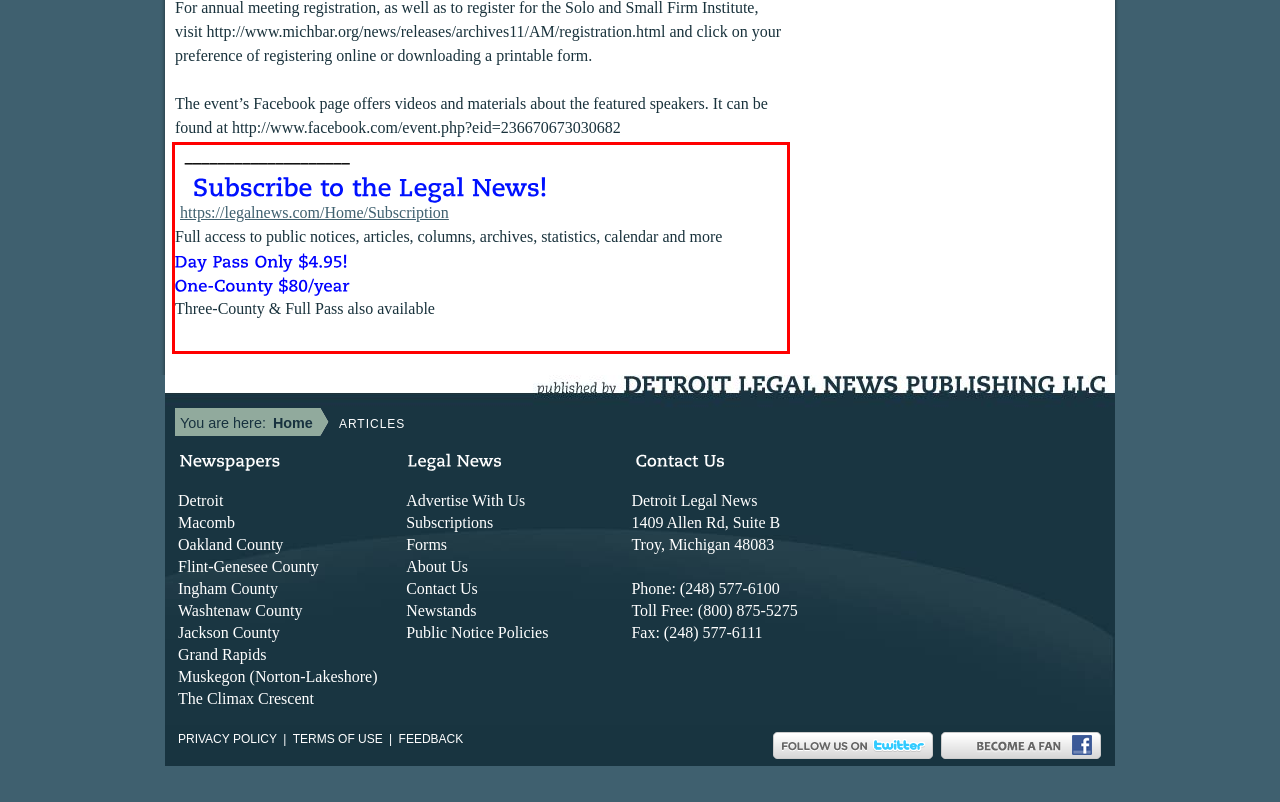Inspect the webpage screenshot that has a red bounding box and use OCR technology to read and display the text inside the red bounding box.

–––––––––––––––––––– SubscribetotheLegalNews! https://legalnews.com/Home/Subscription Full access to public notices, articles, columns, archives, statistics, calendar and more DayPassOnly$4.95! One-County$80/year Three-County & Full Pass also available